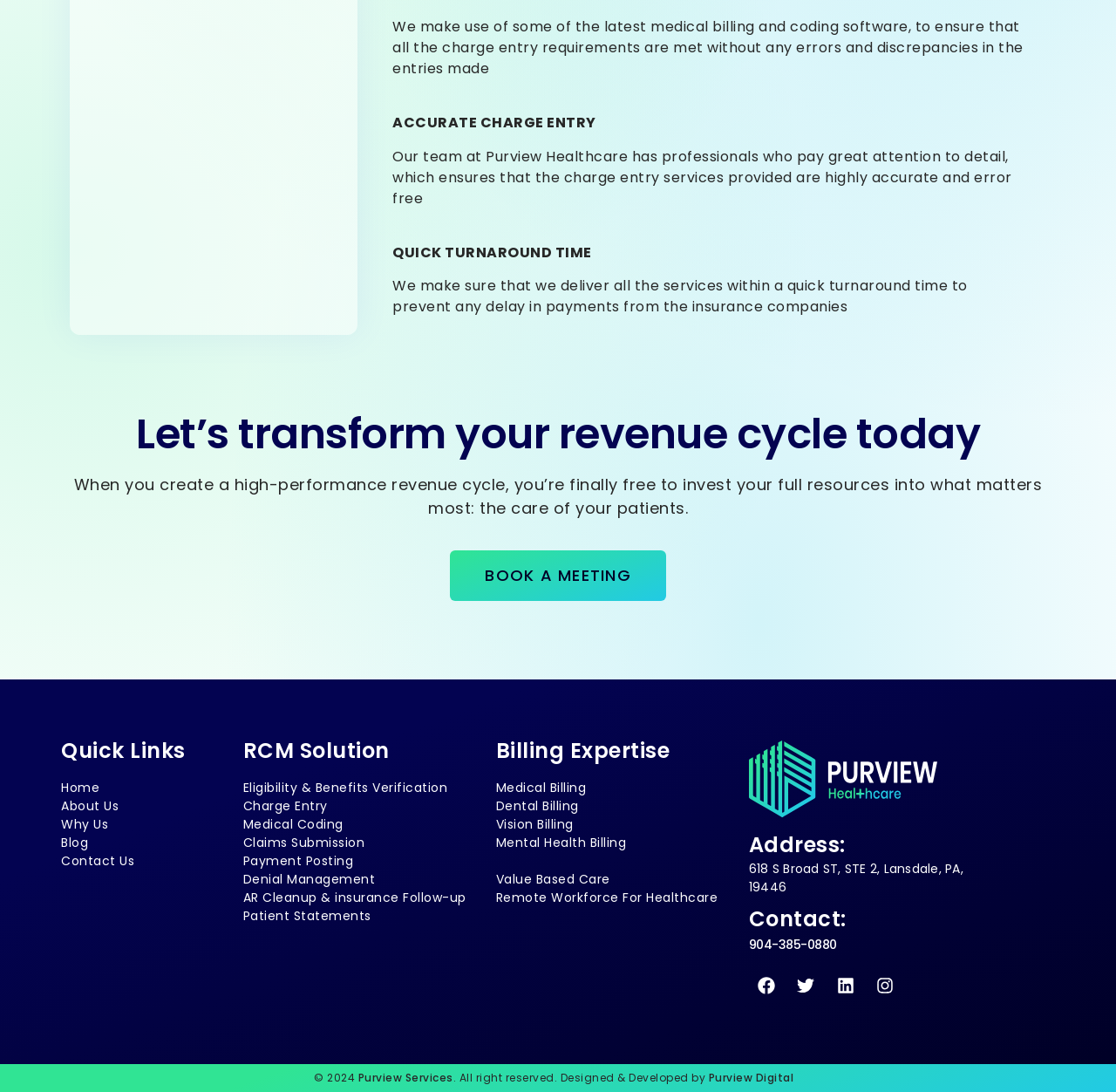Predict the bounding box of the UI element based on this description: "AR Cleanup & insurance Follow-up".

[0.218, 0.814, 0.429, 0.831]